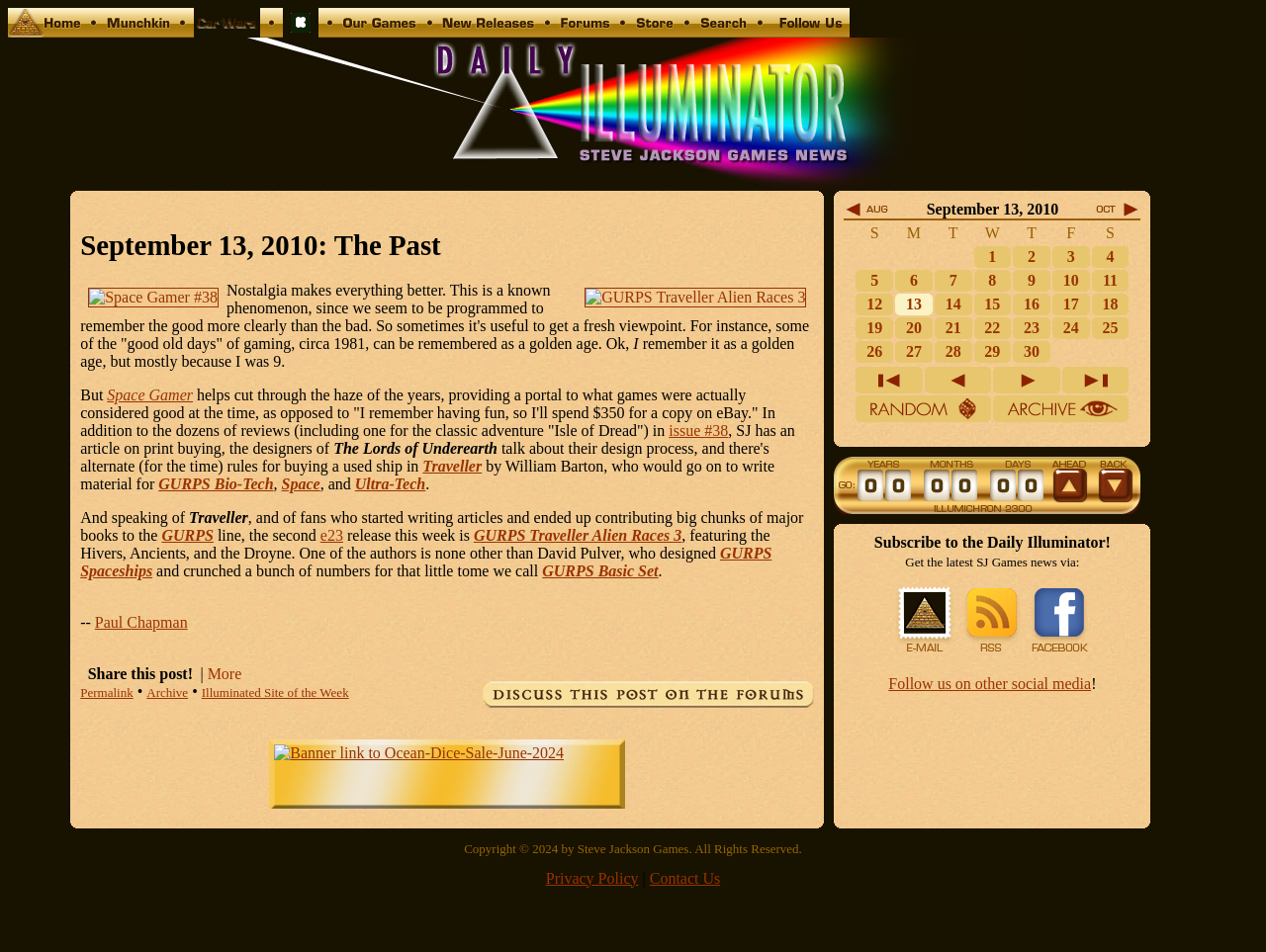Find the bounding box coordinates for the UI element whose description is: "2024 Branch 34 Seniority List". The coordinates should be four float numbers between 0 and 1, in the format [left, top, right, bottom].

None